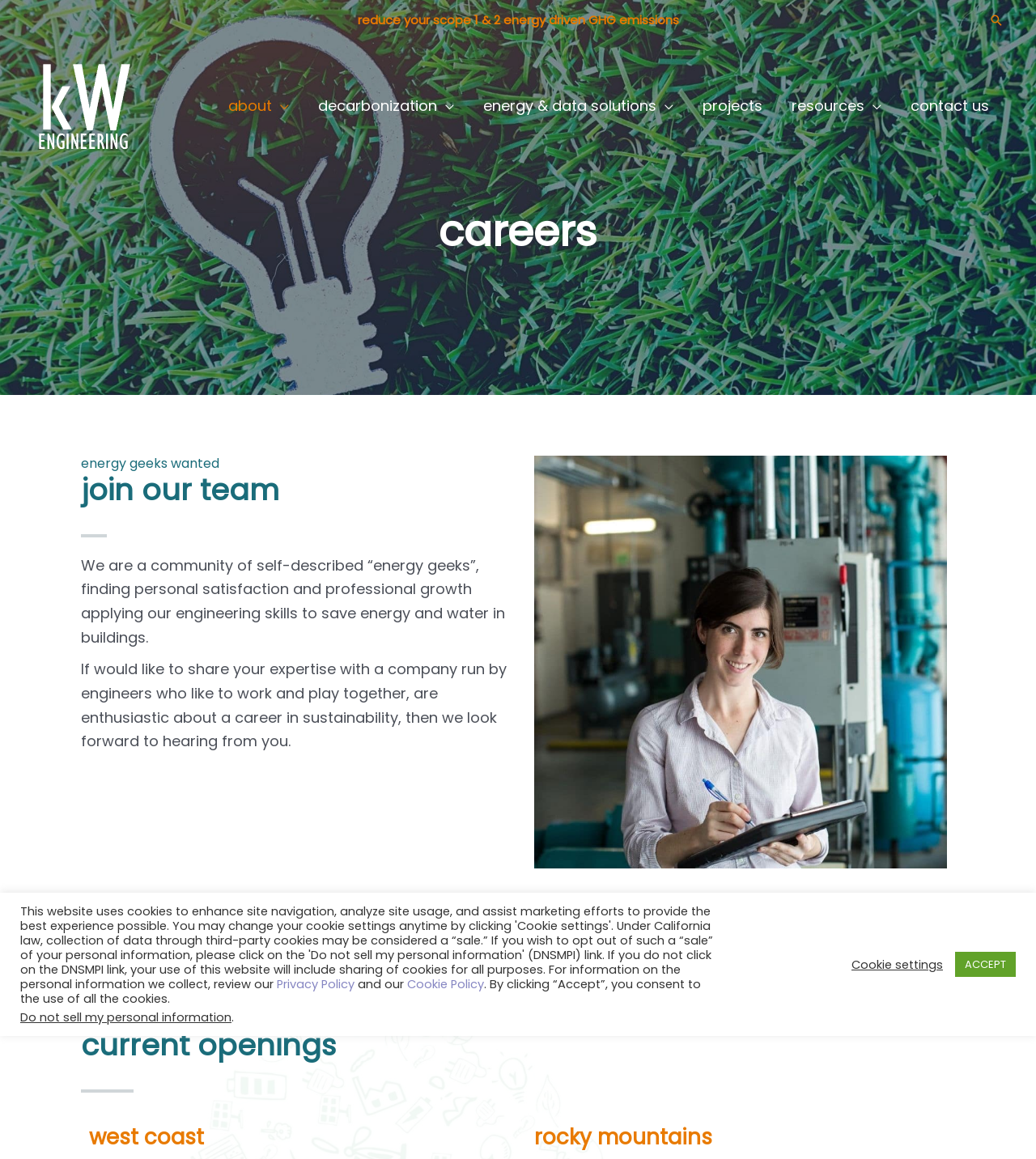Locate the bounding box coordinates of the element I should click to achieve the following instruction: "Visit the about page".

[0.22, 0.082, 0.262, 0.1]